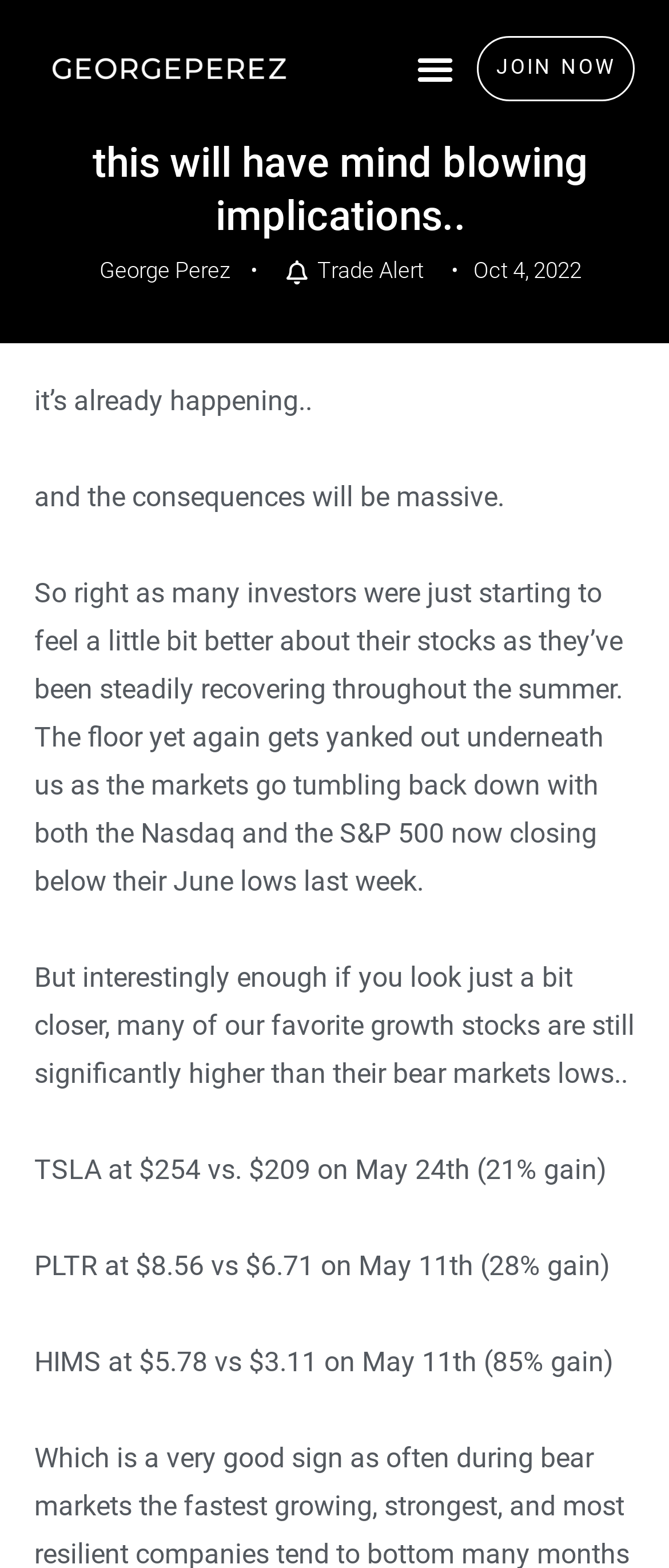Give a one-word or one-phrase response to the question:
What is the gain of TSLA mentioned in the article?

21% gain